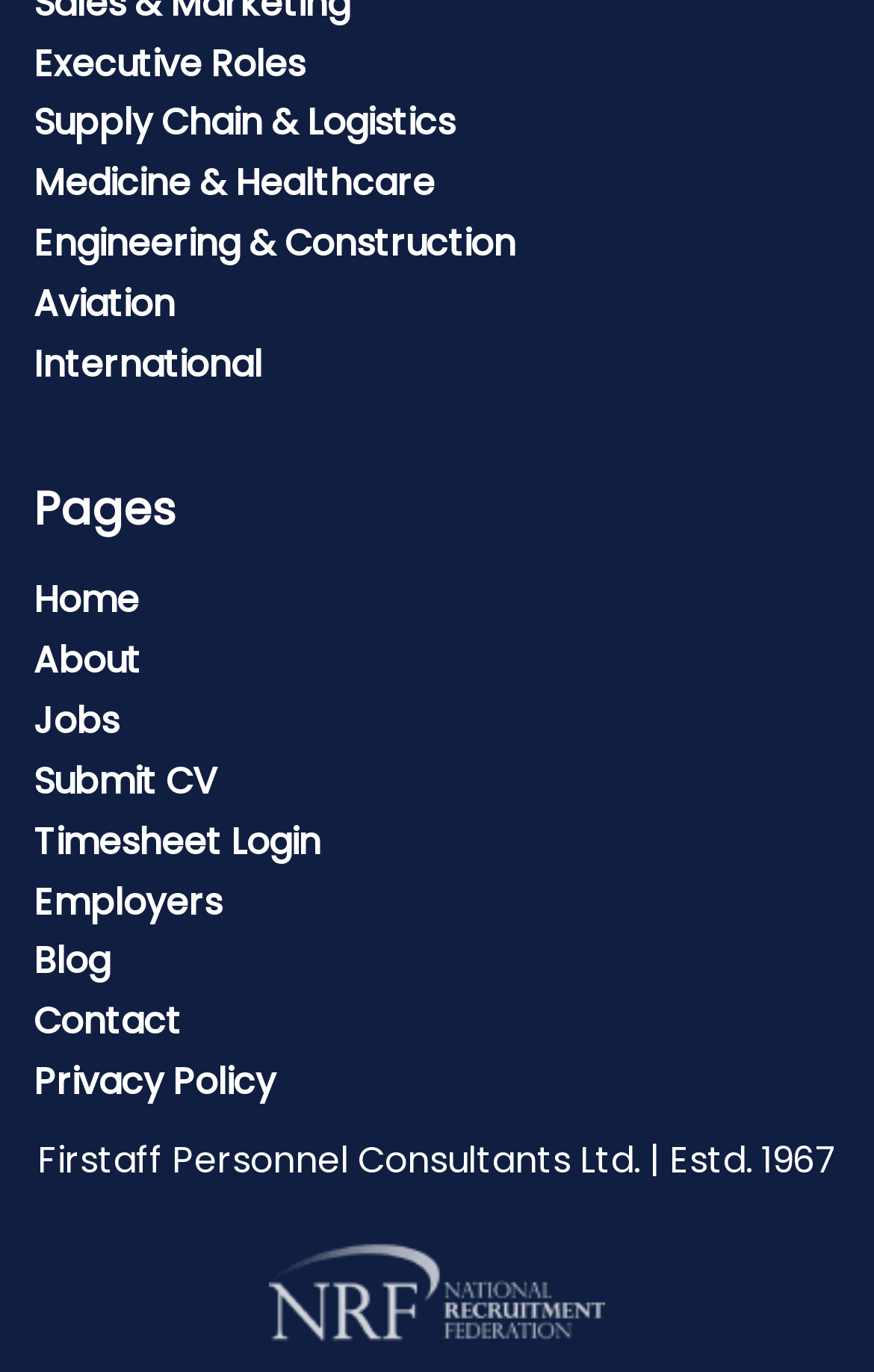Given the description: "Supply Chain & Logistics", determine the bounding box coordinates of the UI element. The coordinates should be formatted as four float numbers between 0 and 1, [left, top, right, bottom].

[0.038, 0.071, 0.521, 0.109]